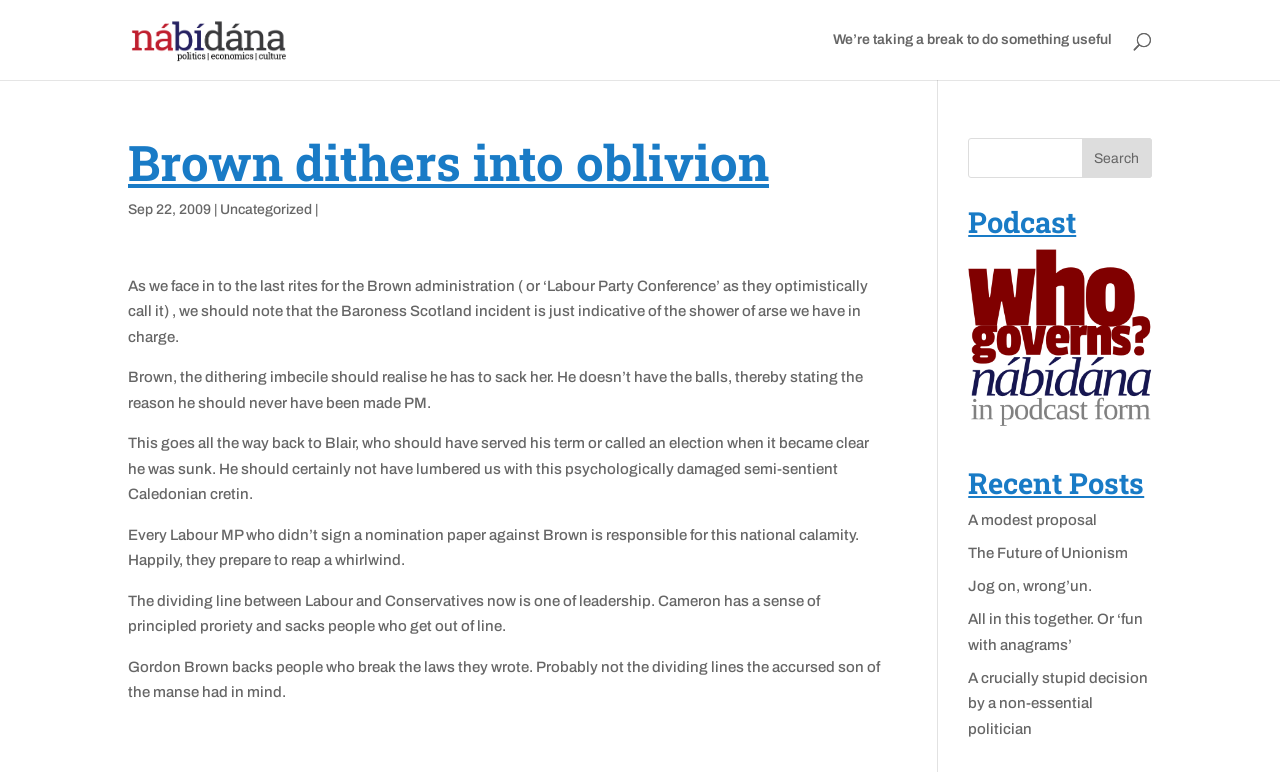Locate the bounding box coordinates of the element I should click to achieve the following instruction: "Click on the 'Uncategorized' category".

[0.172, 0.262, 0.244, 0.281]